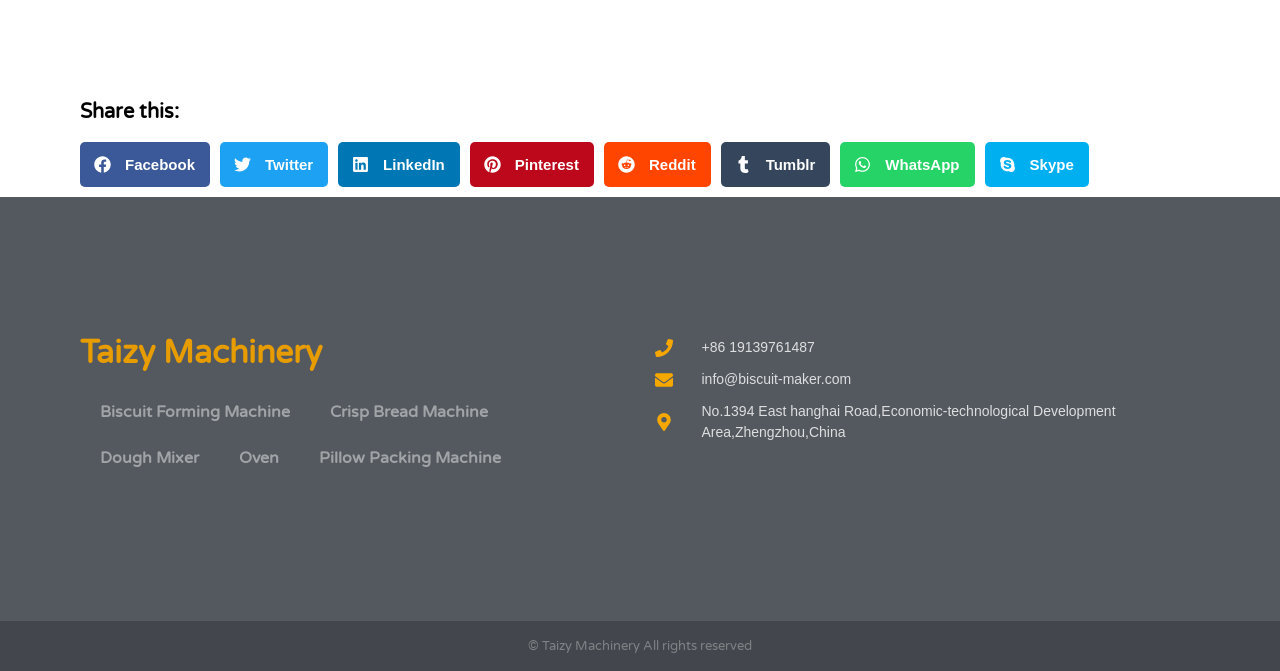Show the bounding box coordinates of the element that should be clicked to complete the task: "Visit Taizy Machinery homepage".

[0.062, 0.498, 0.252, 0.555]